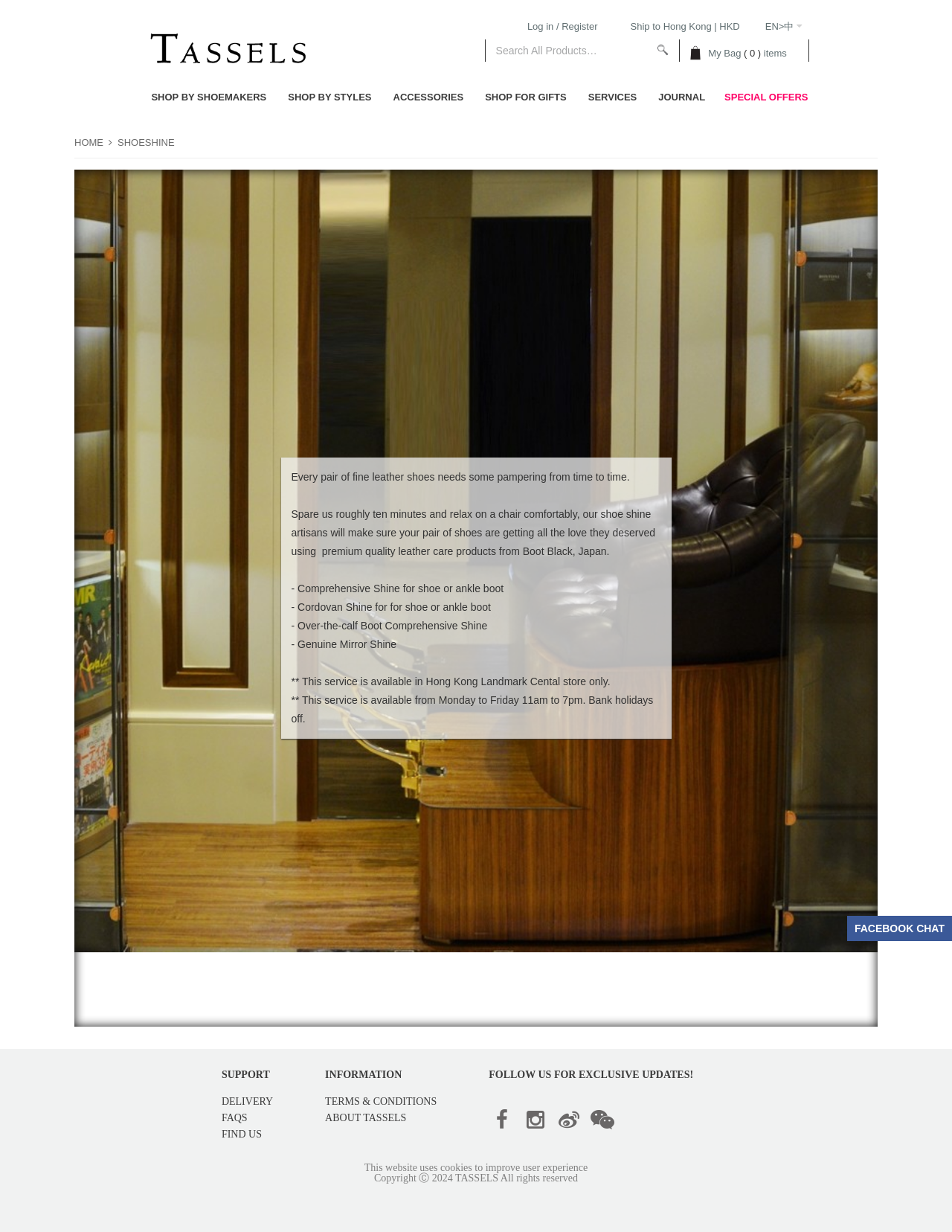Can you specify the bounding box coordinates of the area that needs to be clicked to fulfill the following instruction: "Switch to Hong Kong language"?

[0.804, 0.017, 0.837, 0.026]